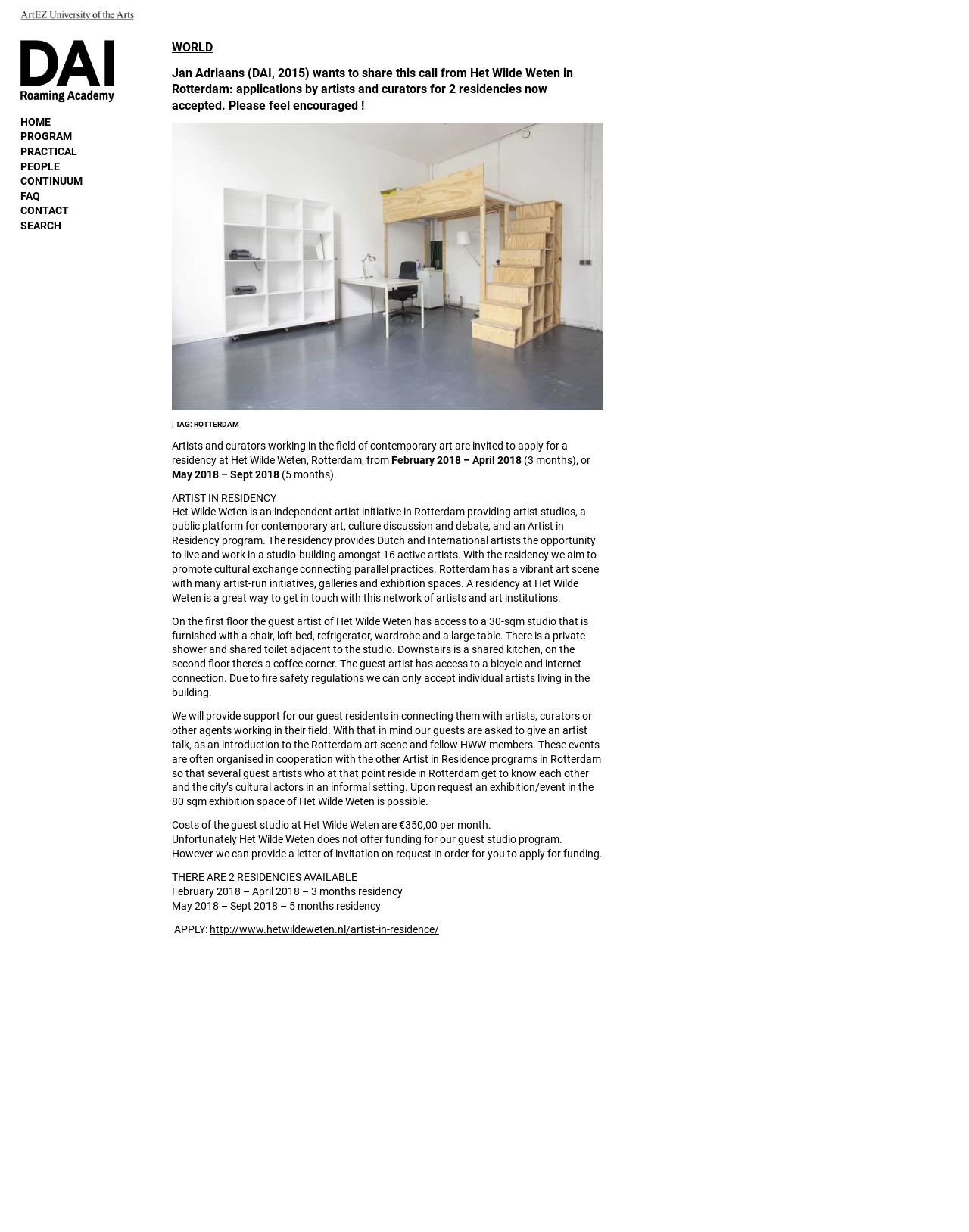Using a single word or phrase, answer the following question: 
What is the cost of the guest studio per month?

€350,00